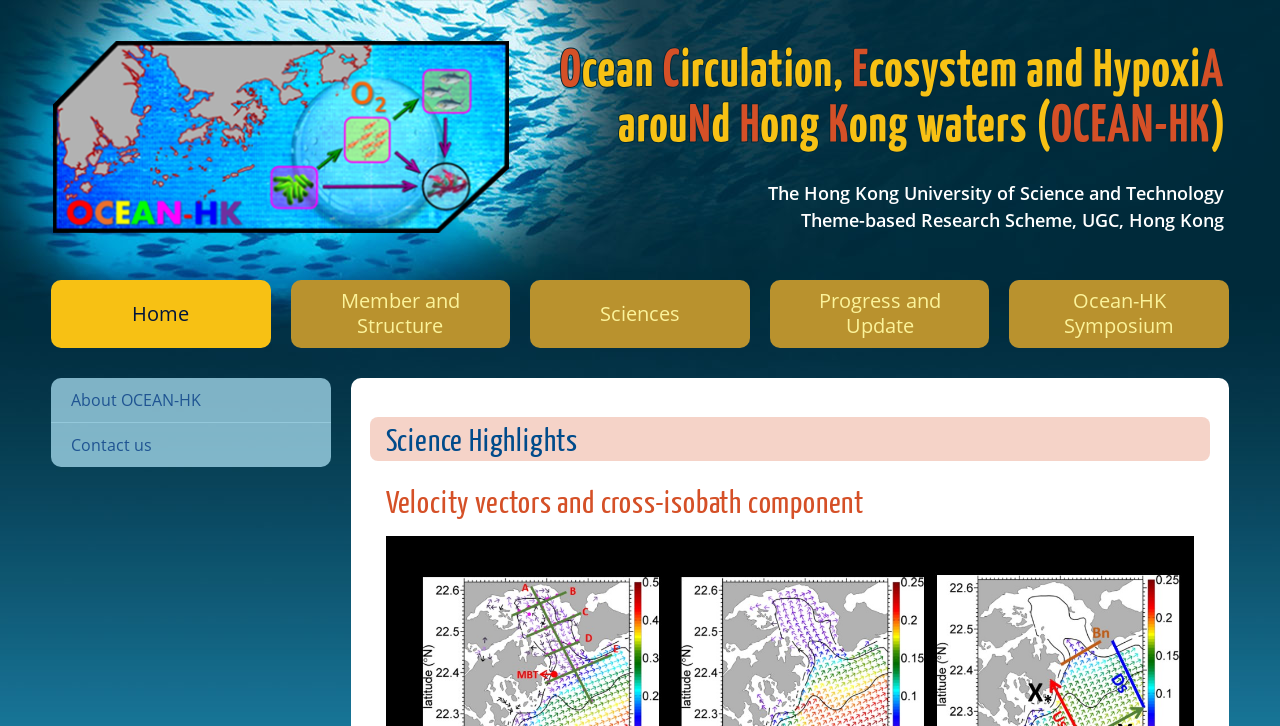How many main navigation links are there?
From the screenshot, supply a one-word or short-phrase answer.

5